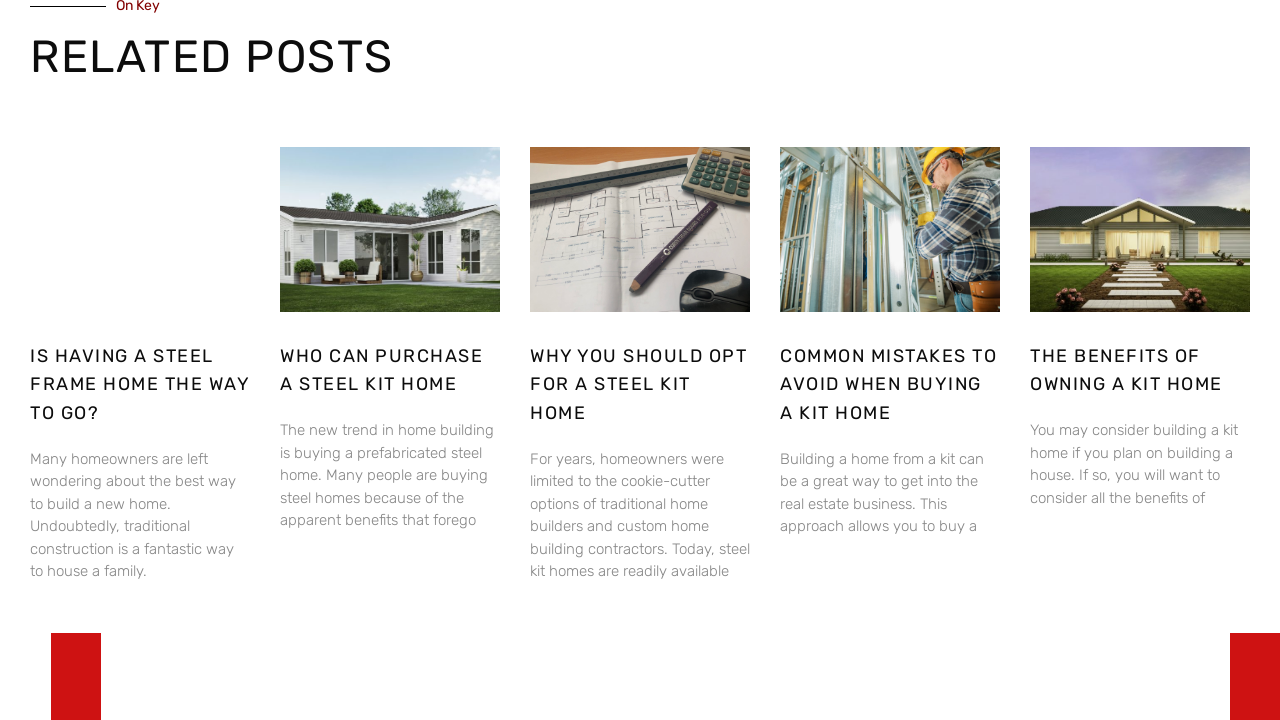Locate the bounding box coordinates of the area that needs to be clicked to fulfill the following instruction: "Explore 'COMMON MISTAKES TO AVOID WHEN BUYING A KIT HOME'". The coordinates should be in the format of four float numbers between 0 and 1, namely [left, top, right, bottom].

[0.609, 0.474, 0.781, 0.594]